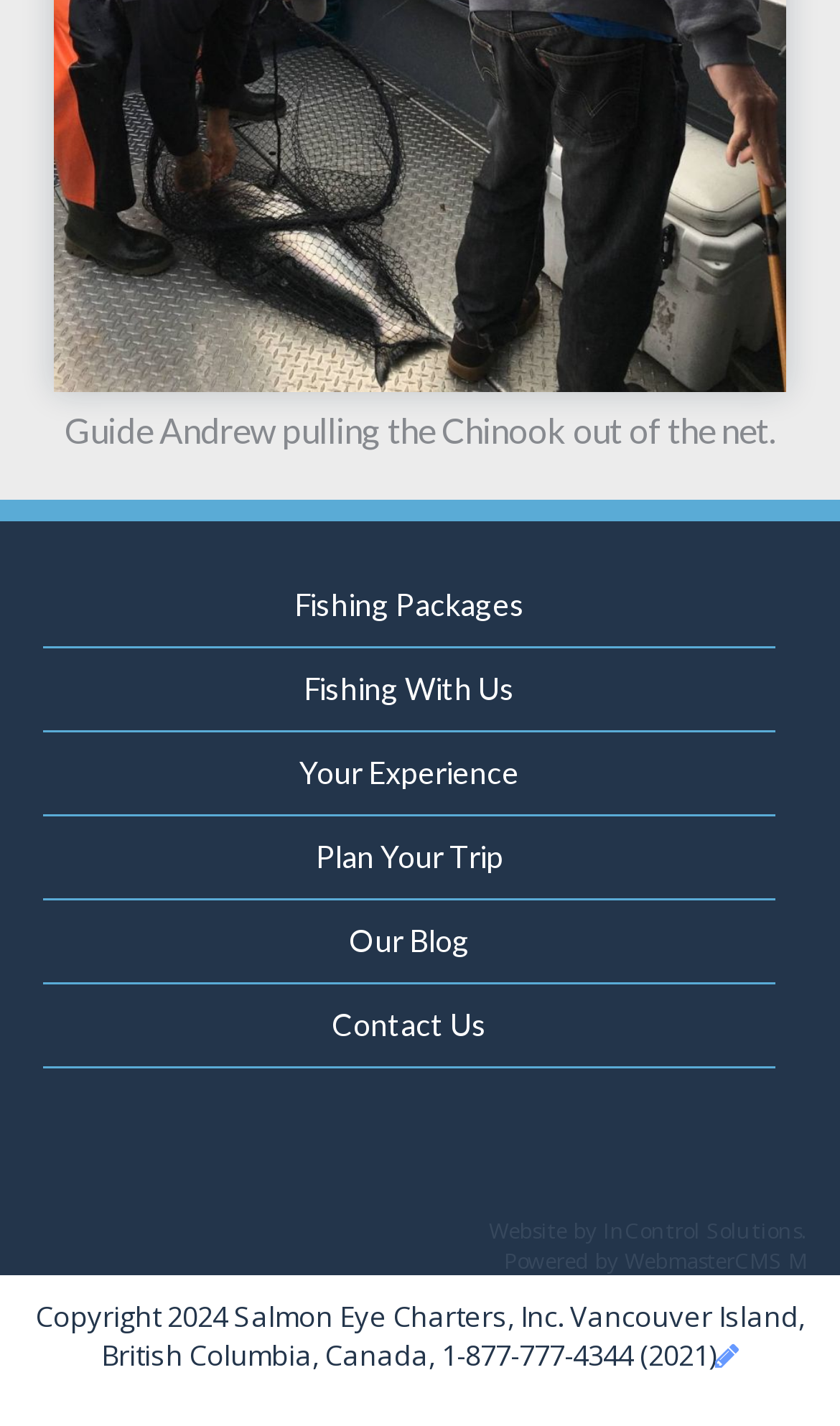Please identify the bounding box coordinates of where to click in order to follow the instruction: "Join the community".

None